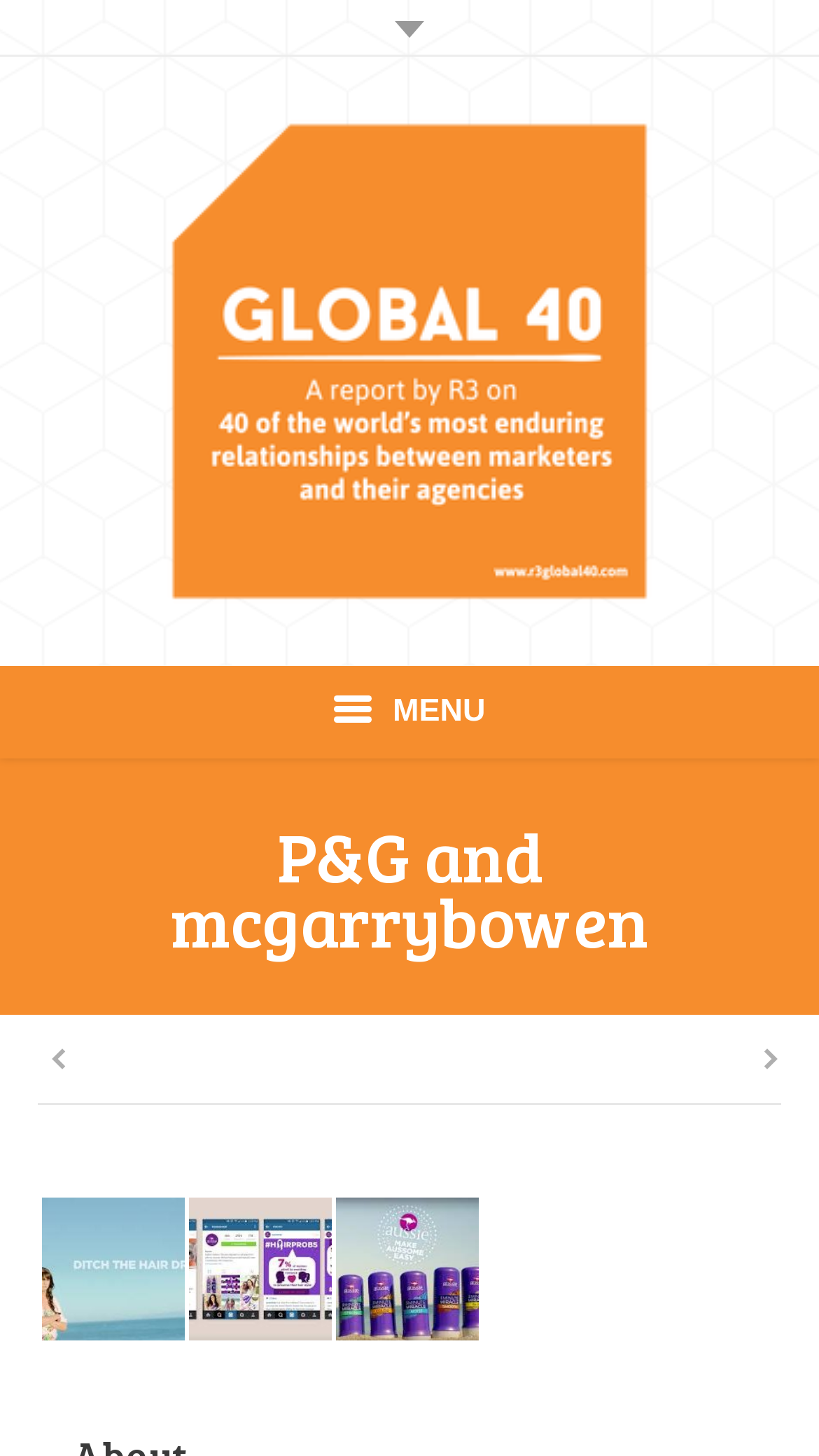Find the bounding box coordinates for the area that must be clicked to perform this action: "Contact the team through CONTACT US".

[0.051, 0.739, 0.949, 0.806]